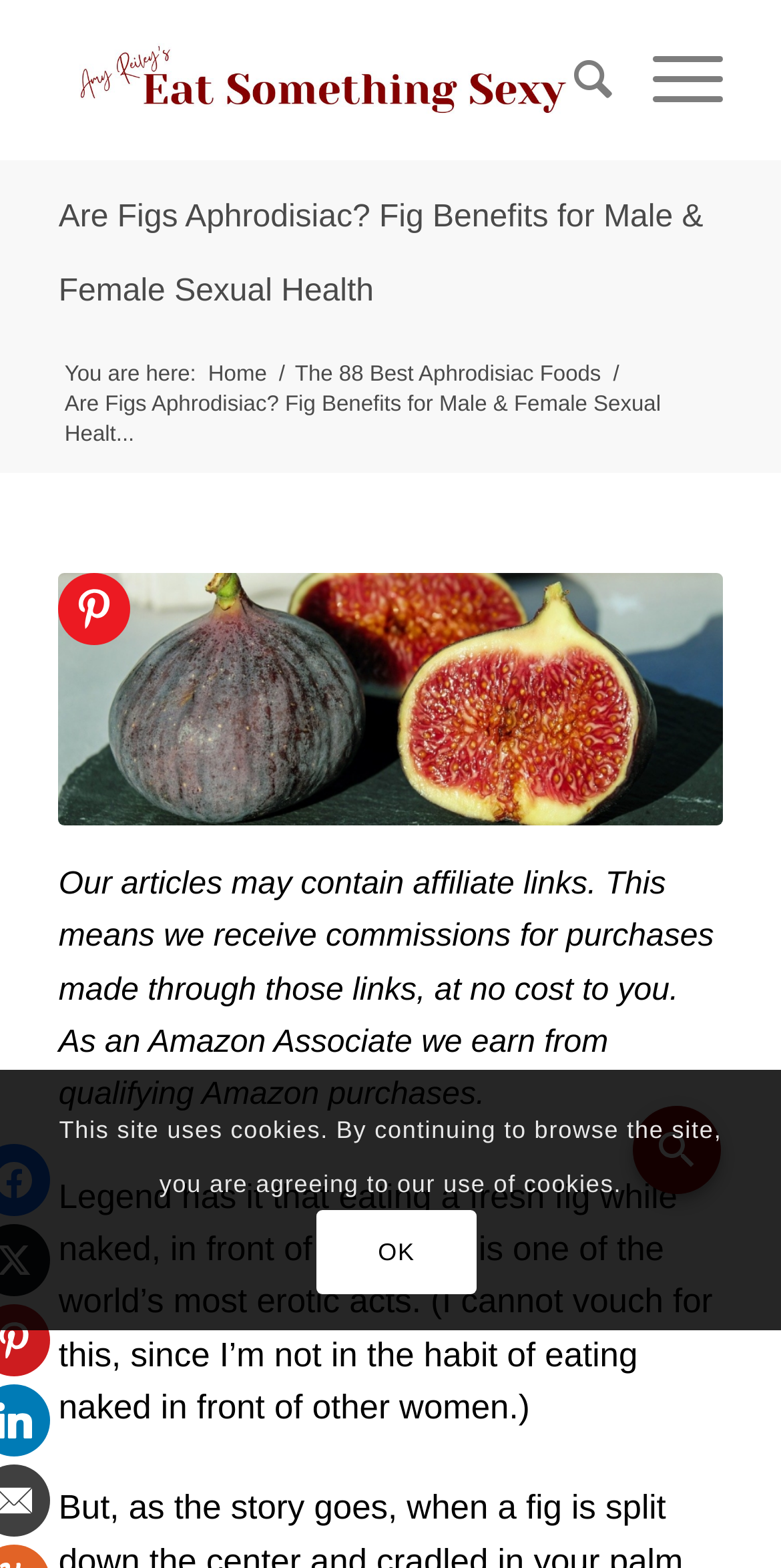Using the information shown in the image, answer the question with as much detail as possible: What is the affiliate disclosure statement about?

The affiliate disclosure statement is about the website earning commissions from purchases made through affiliate links, at no cost to the user, as an Amazon Associate.